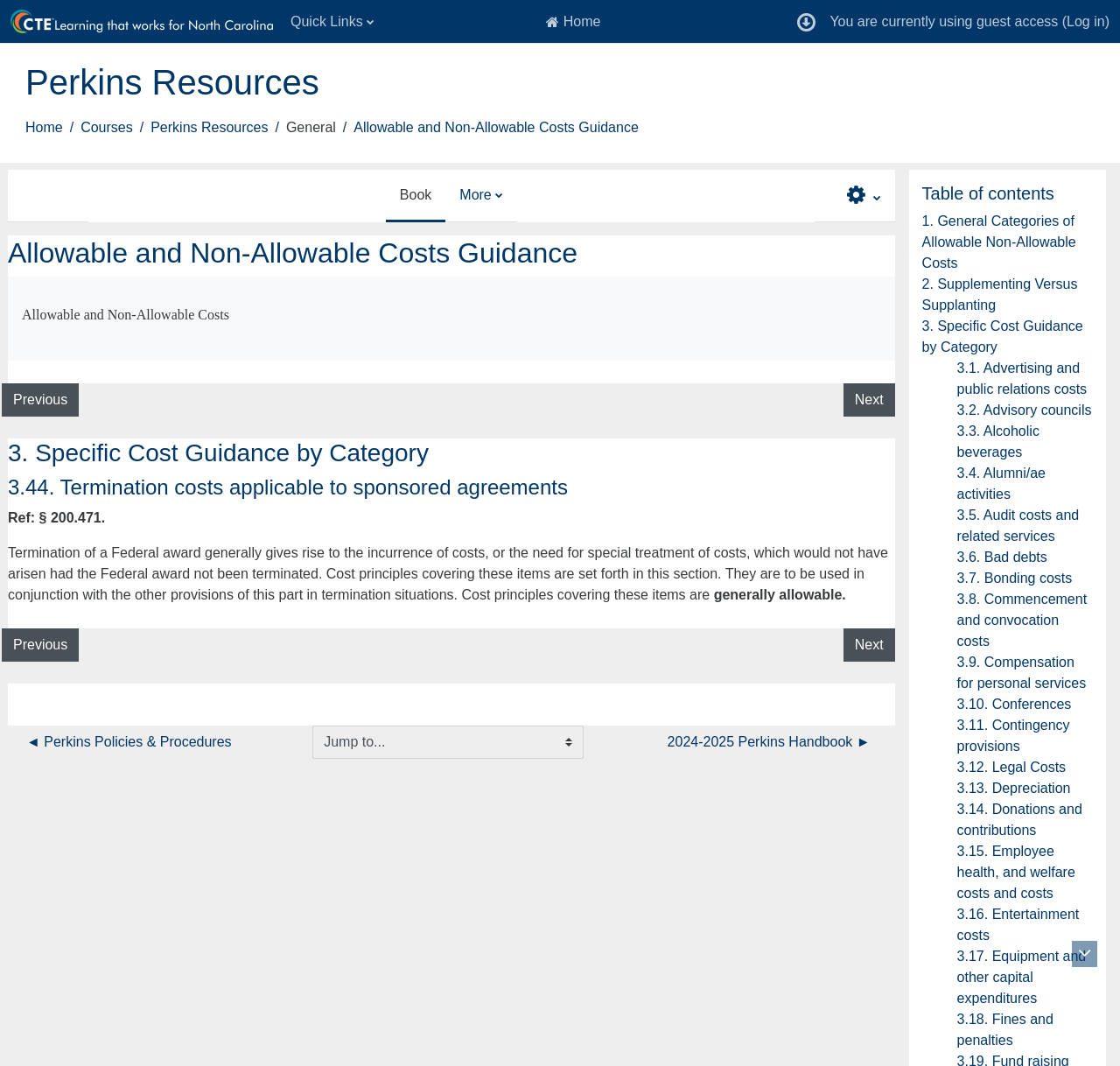Consider the image and give a detailed and elaborate answer to the question: 
What is the name of the resource?

I inferred this answer by looking at the heading element with the text 'Perkins Resources' which is located at the top of the webpage, indicating that the webpage is related to Perkins Resources.